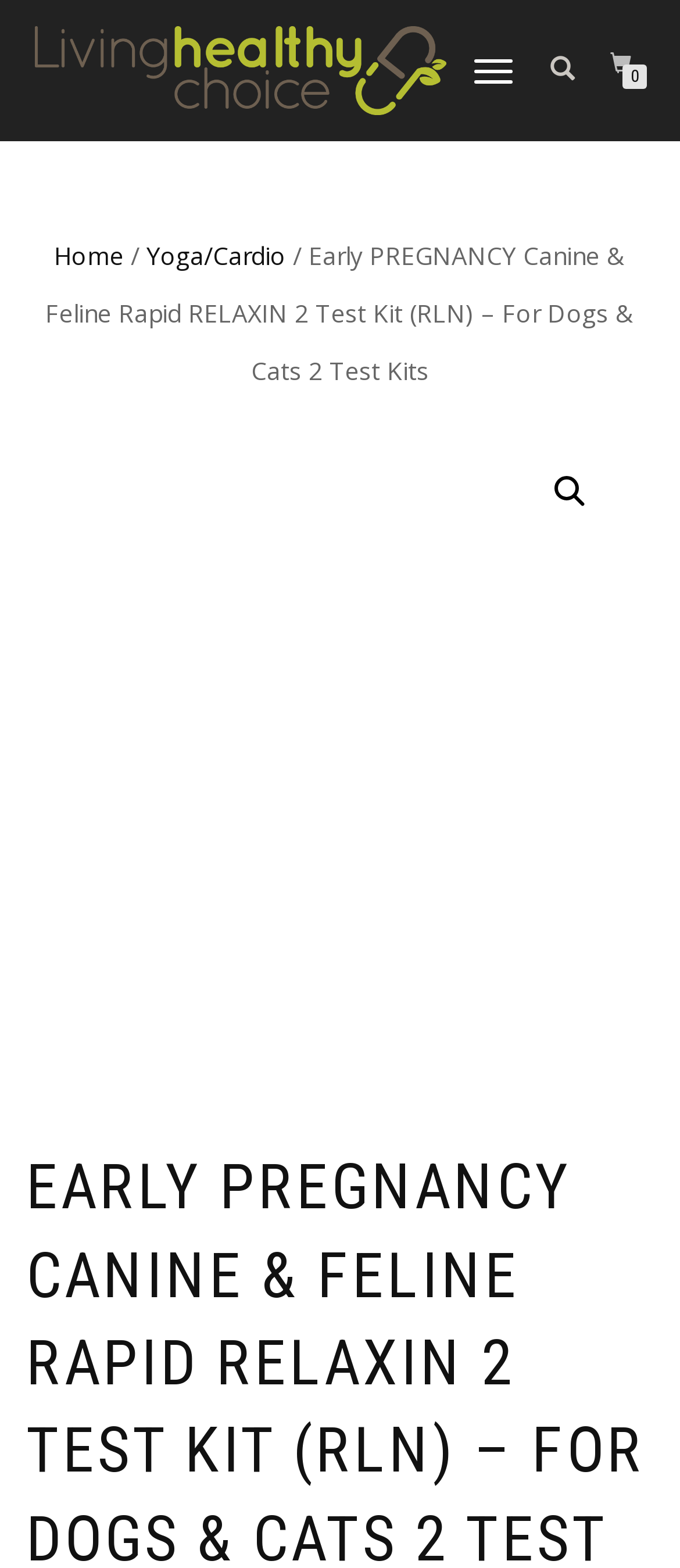What is the purpose of the toggle navigation link?
Provide a well-explained and detailed answer to the question.

The toggle navigation link is a button that allows users to show or hide the navigation menu. Its text content is 'TOGGLE NAVIGATION', which suggests its purpose.